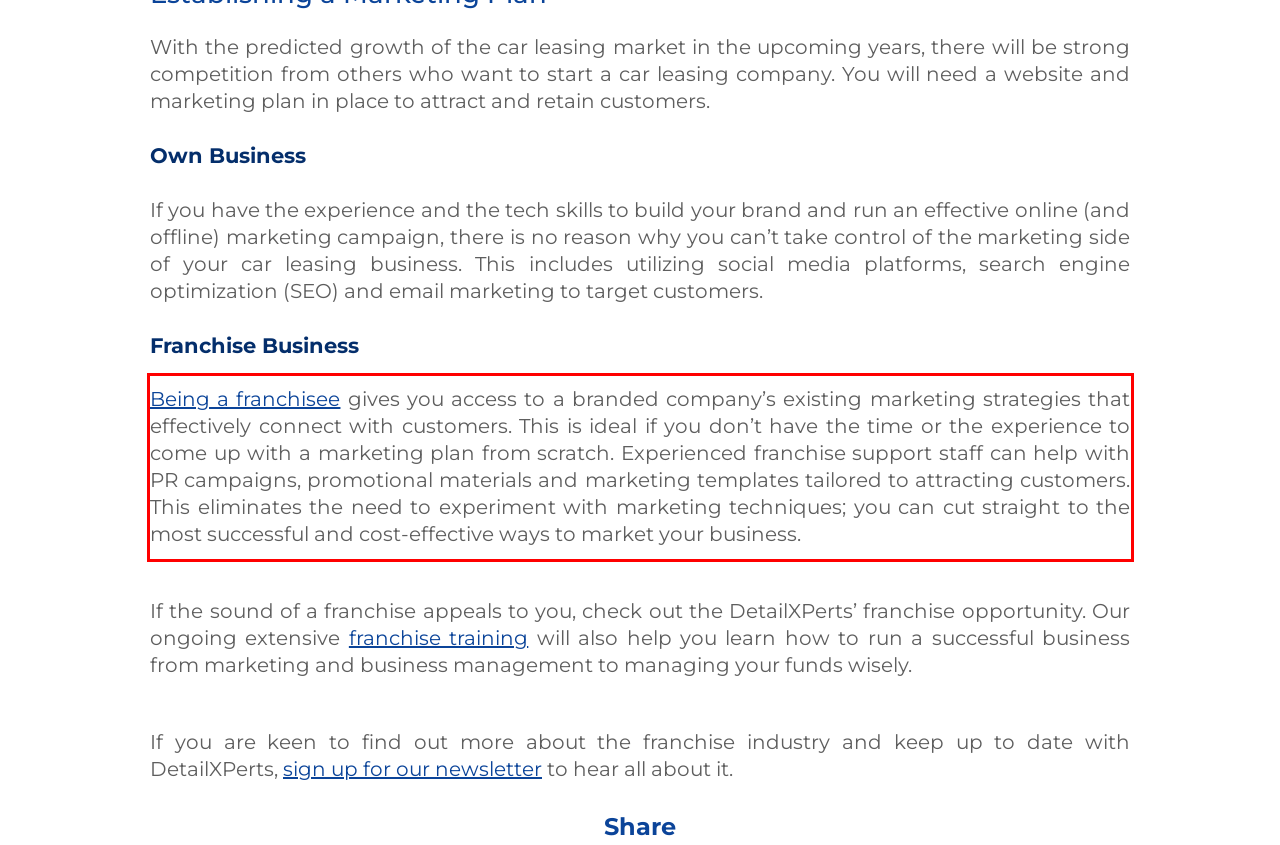Given a webpage screenshot, locate the red bounding box and extract the text content found inside it.

Being a franchisee gives you access to a branded company’s existing marketing strategies that effectively connect with customers. This is ideal if you don’t have the time or the experience to come up with a marketing plan from scratch. Experienced franchise support staff can help with PR campaigns, promotional materials and marketing templates tailored to attracting customers. This eliminates the need to experiment with marketing techniques; you can cut straight to the most successful and cost-effective ways to market your business.